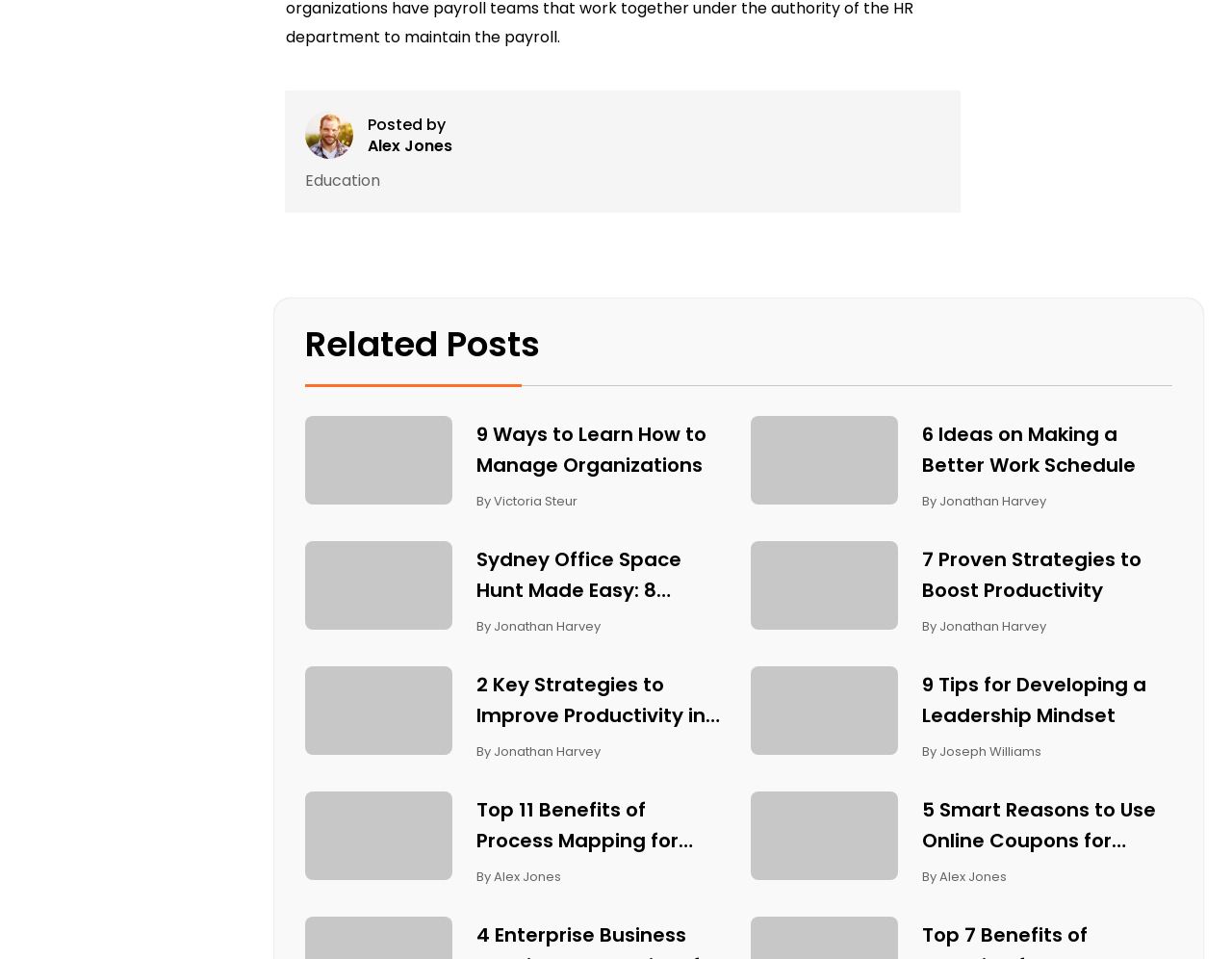Answer this question using a single word or a brief phrase:
Who is the author of the article '2 Key Strategies to Improve Productivity in Your Firm'?

Jonathan Harvey